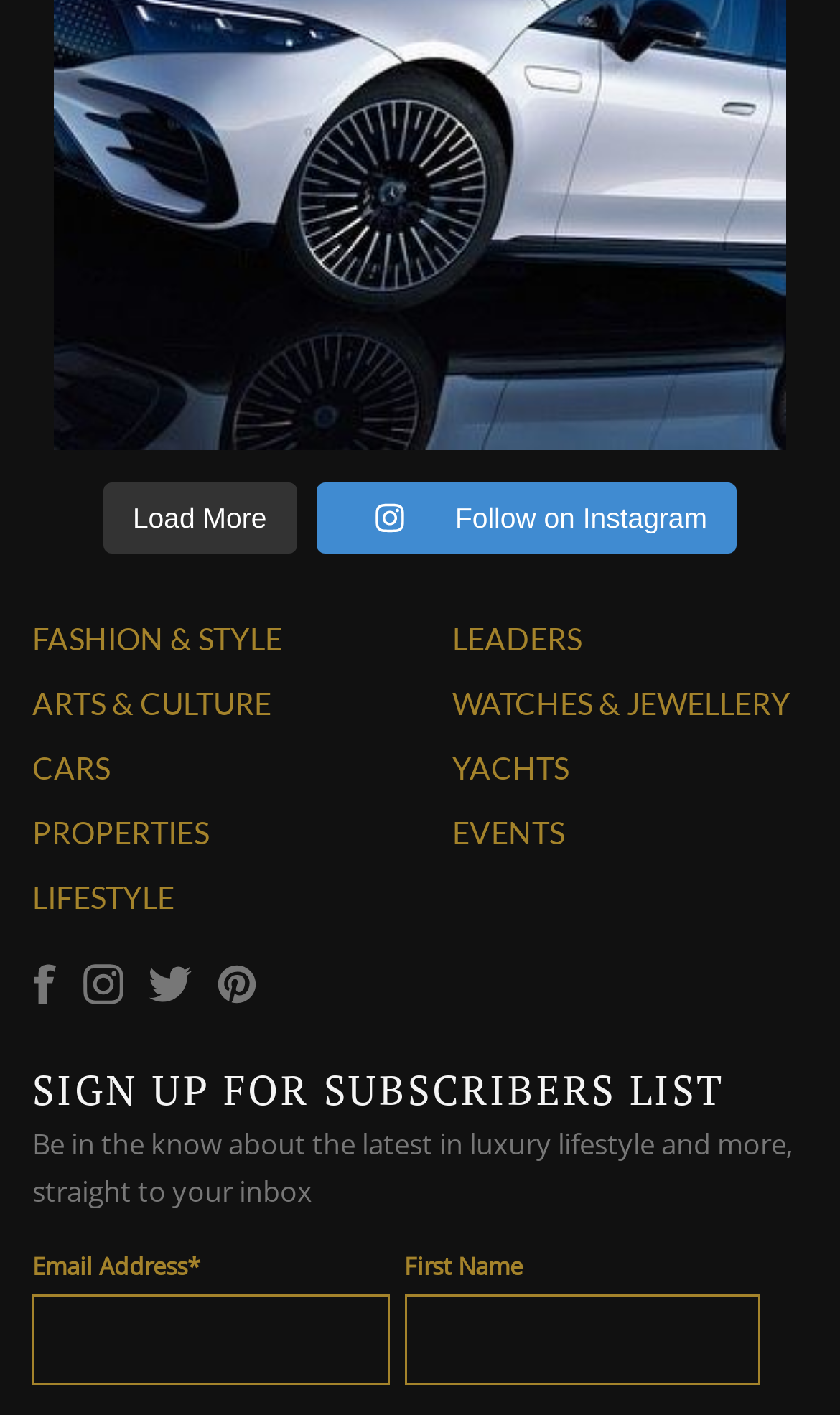Locate the bounding box coordinates of the element that needs to be clicked to carry out the instruction: "Browse FASHION & STYLE". The coordinates should be given as four float numbers ranging from 0 to 1, i.e., [left, top, right, bottom].

[0.038, 0.439, 0.336, 0.465]